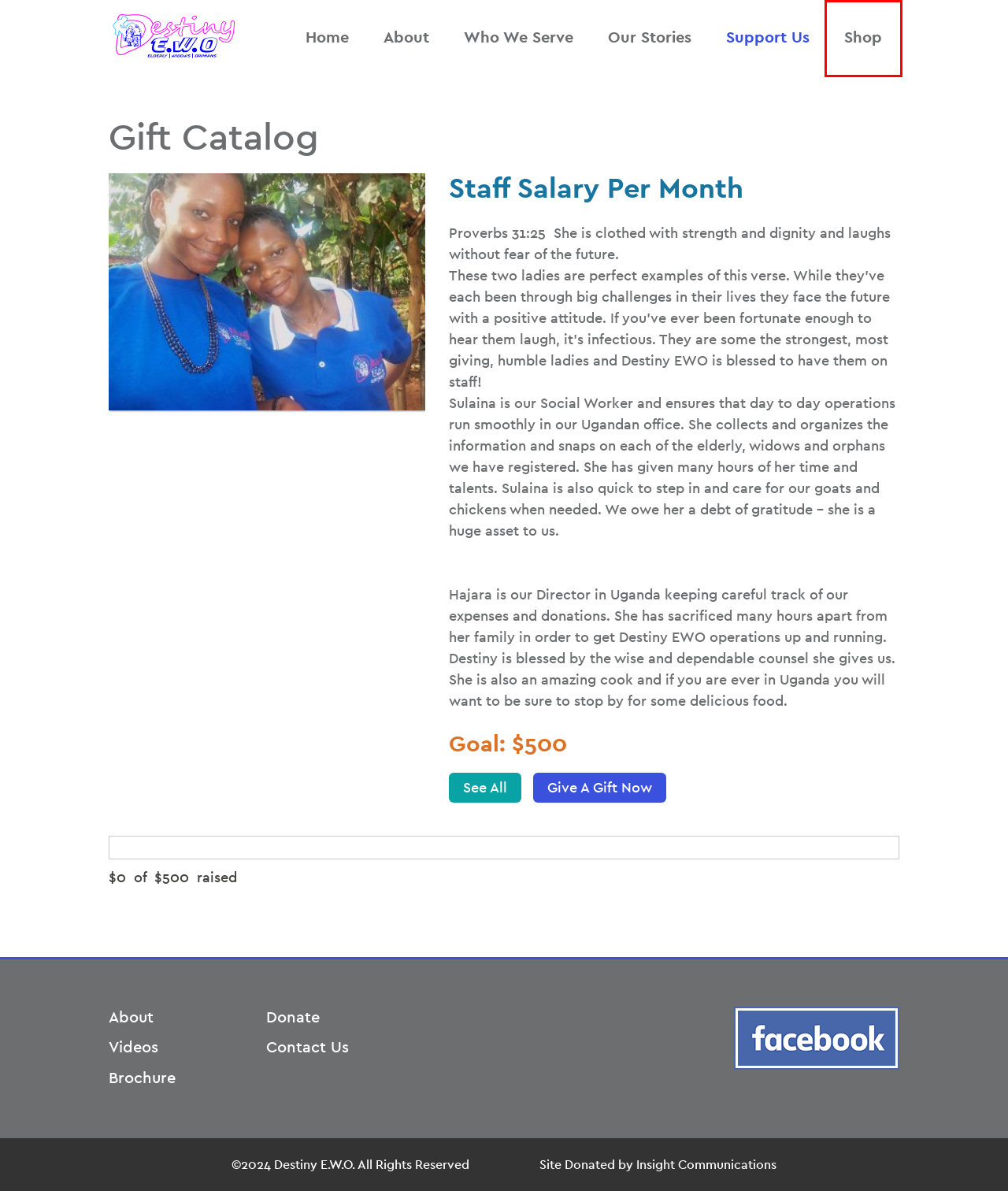You are looking at a screenshot of a webpage with a red bounding box around an element. Determine the best matching webpage description for the new webpage resulting from clicking the element in the red bounding box. Here are the descriptions:
A. Destiny E.W.O. | Support Us
B. Destiny E.W.O. | Elderly
C. Destiny E.W.O. | US Business Partnerships
D. Destiny E.W.O. | Gift Catalog Giving
E. Destiny E.W.O. | Gift Catalog
F. Destiny E.W.O. | Who We Serve
G. Destiny E.W.O. | Upcoming Event Calendar
H. Destiny E.W.O. | Shop

H